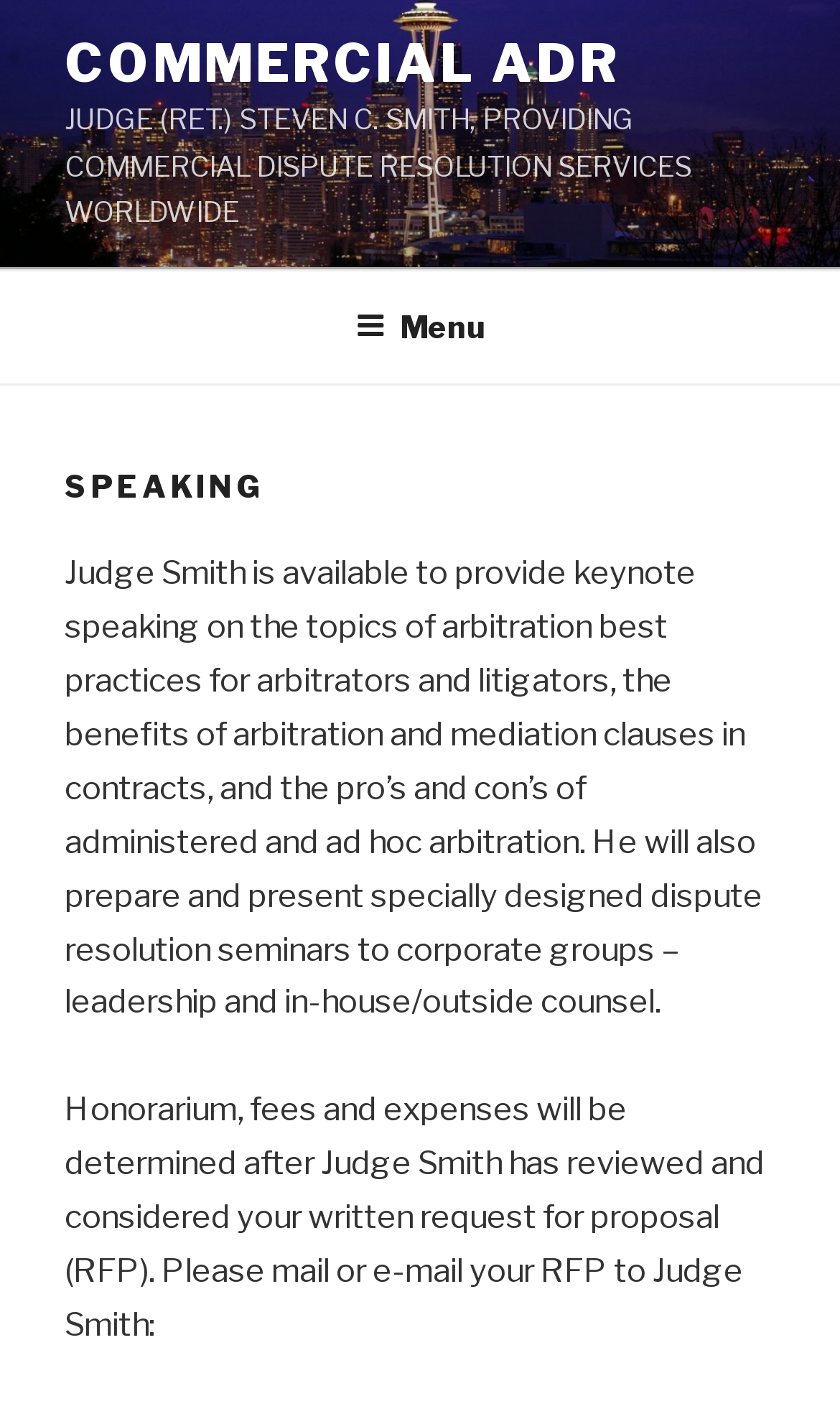Give the bounding box coordinates for this UI element: "Menu". The coordinates should be four float numbers between 0 and 1, arranged as [left, top, right, bottom].

[0.386, 0.193, 0.614, 0.268]